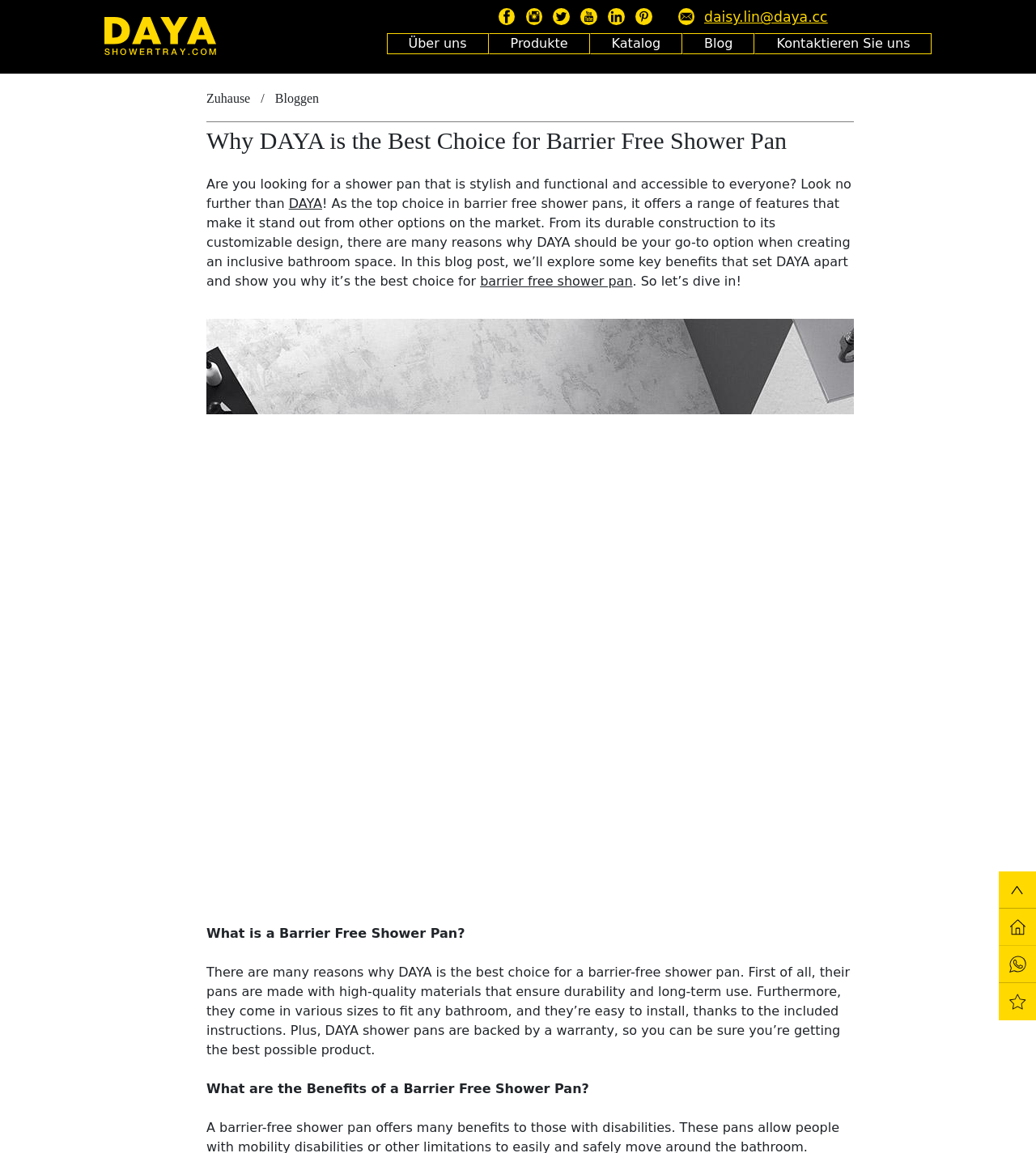Given the element description barrier free shower pan, predict the bounding box coordinates for the UI element in the webpage screenshot. The format should be (top-left x, top-left y, bottom-right x, bottom-right y), and the values should be between 0 and 1.

[0.463, 0.237, 0.611, 0.251]